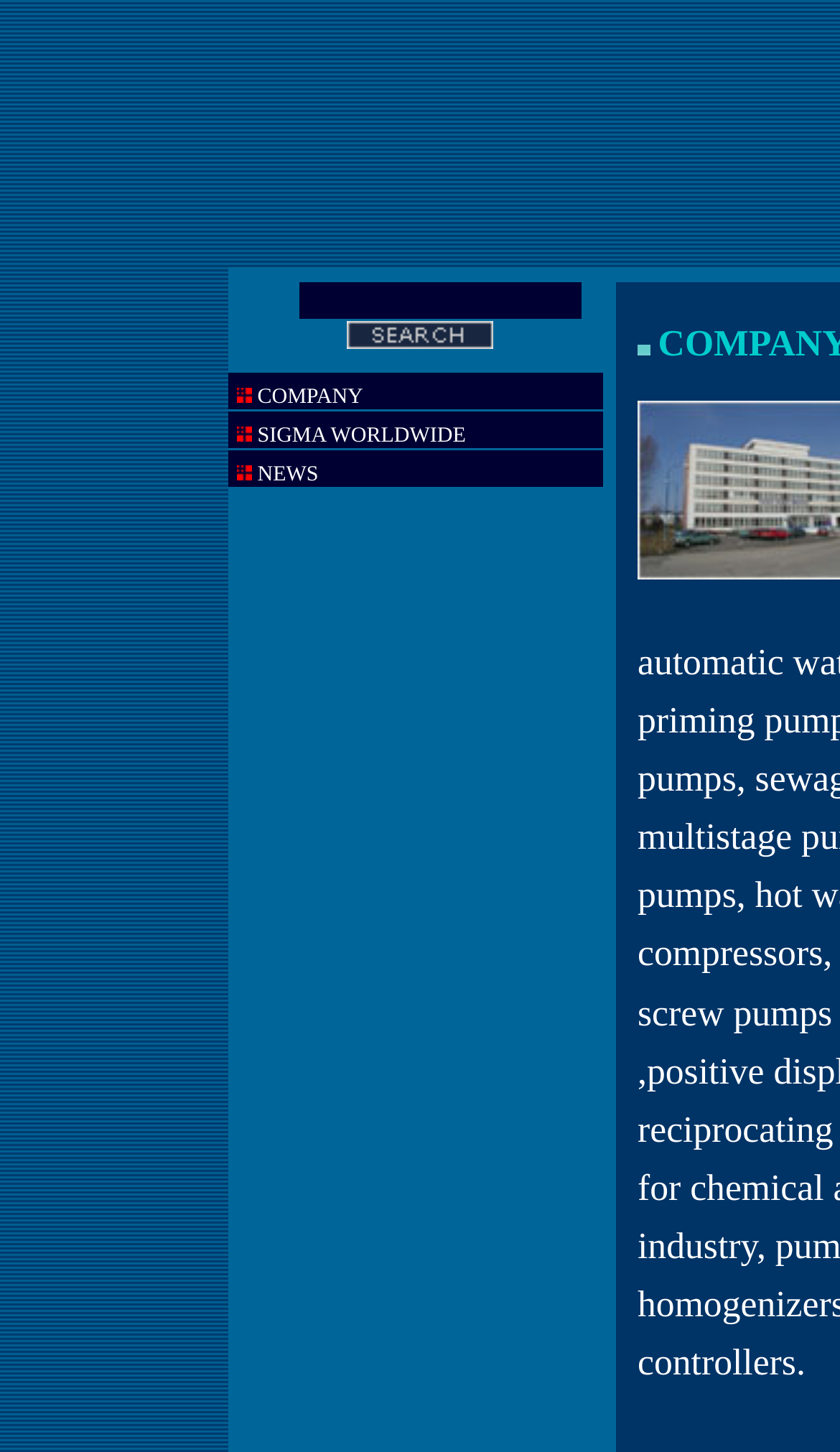Provide the bounding box coordinates, formatted as (top-left x, top-left y, bottom-right x, bottom-right y), with all values being floating point numbers between 0 and 1. Identify the bounding box of the UI element that matches the description: Button collapse

None